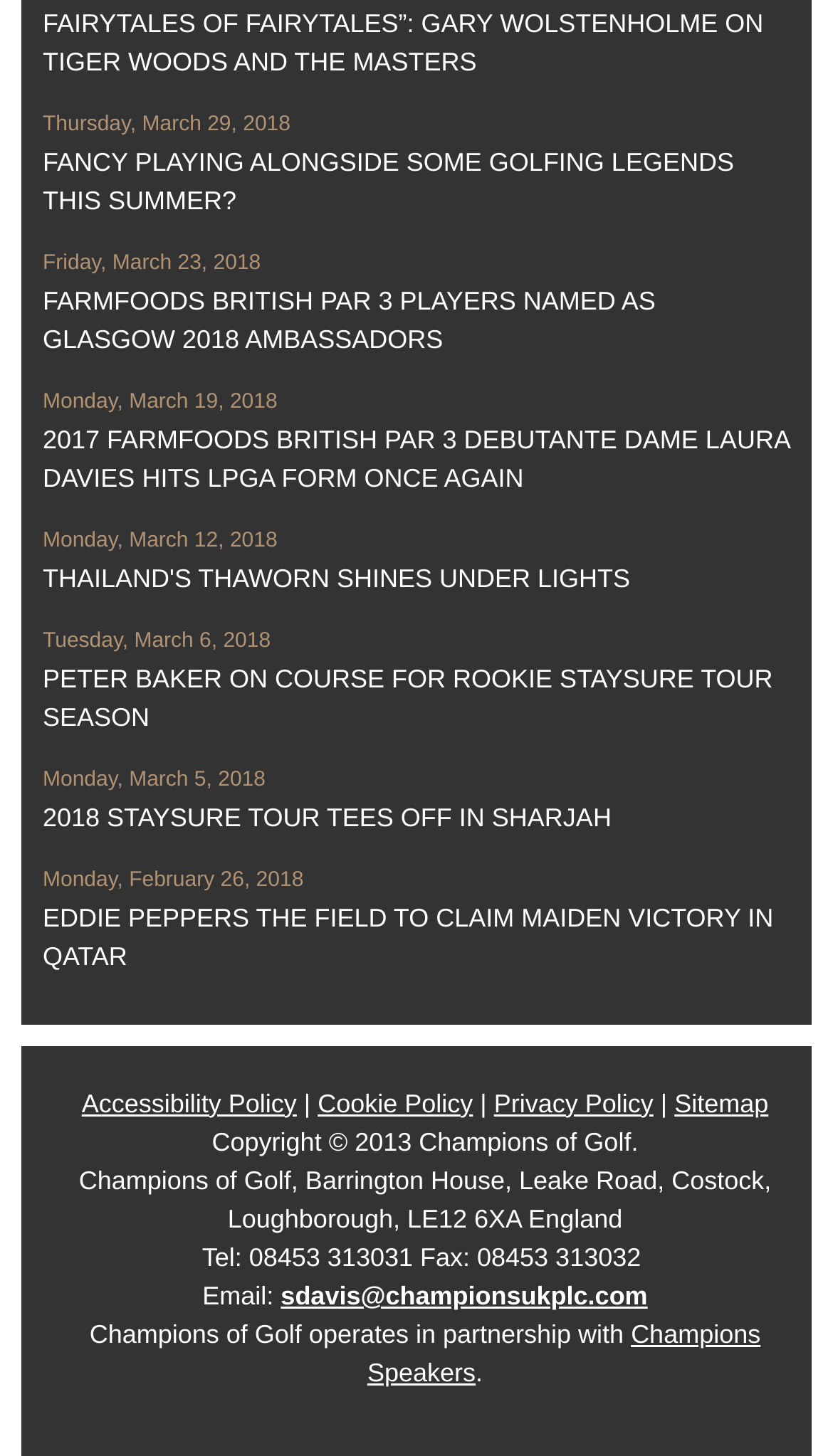From the element description Thailand's Thaworn Shines Under Lights, predict the bounding box coordinates of the UI element. The coordinates must be specified in the format (top-left x, top-left y, bottom-right x, bottom-right y) and should be within the 0 to 1 range.

[0.051, 0.387, 0.756, 0.407]